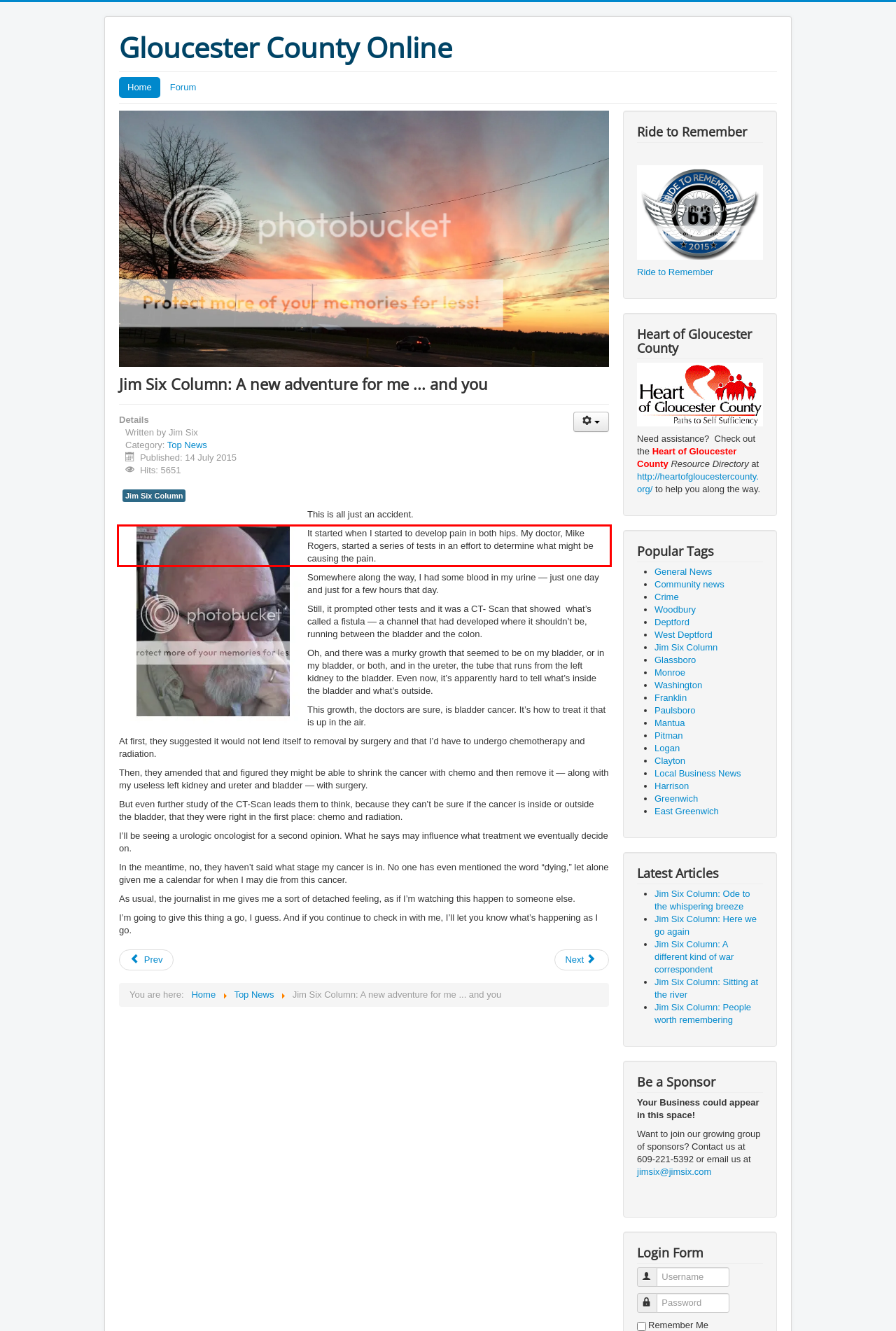You have a screenshot of a webpage where a UI element is enclosed in a red rectangle. Perform OCR to capture the text inside this red rectangle.

It started when I started to develop pain in both hips. My doctor, Mike Rogers, started a series of tests in an effort to determine what might be causing the pain.